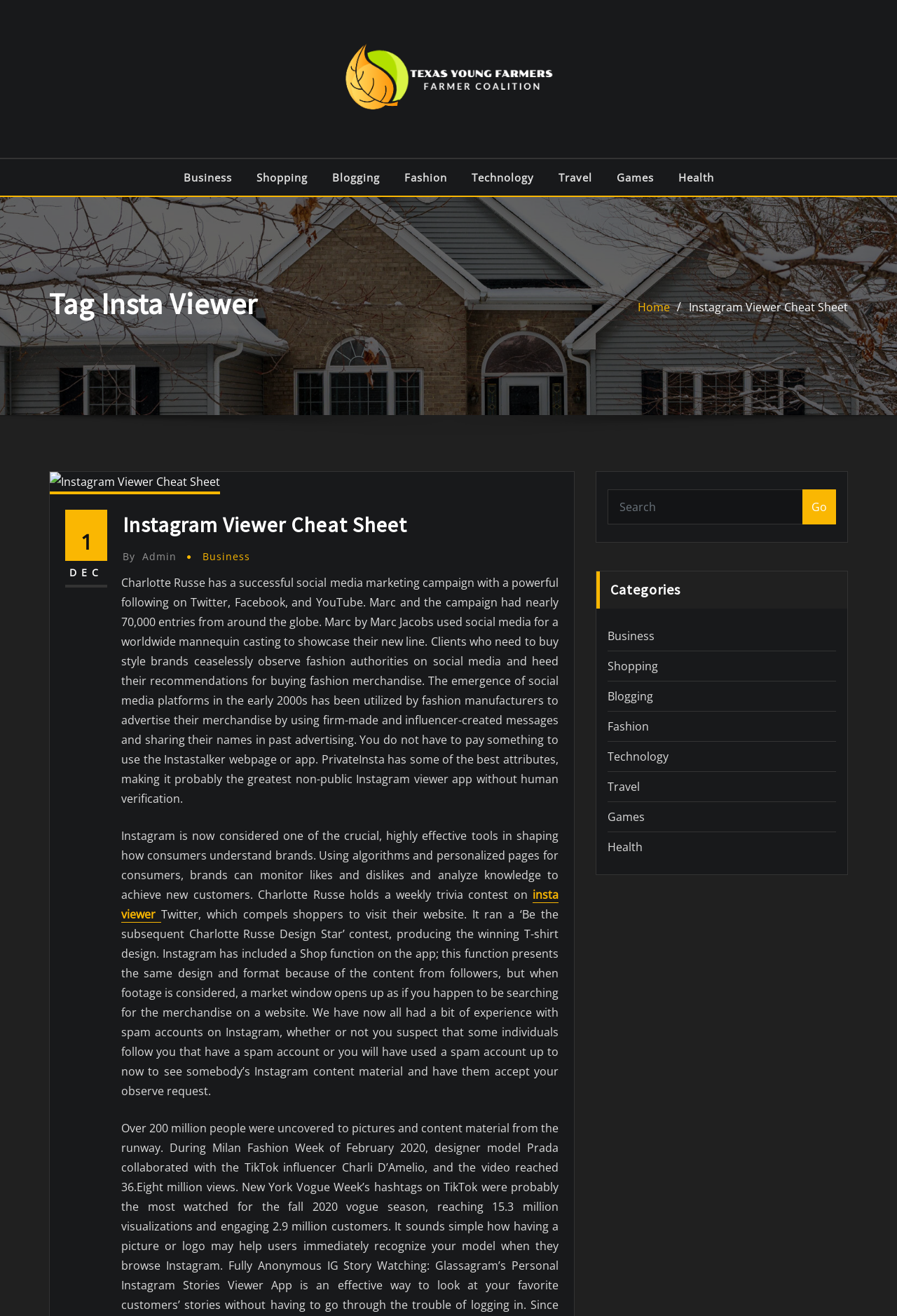What categories are available on the website?
Give a single word or phrase answer based on the content of the image.

Business, Shopping, Blogging, etc.